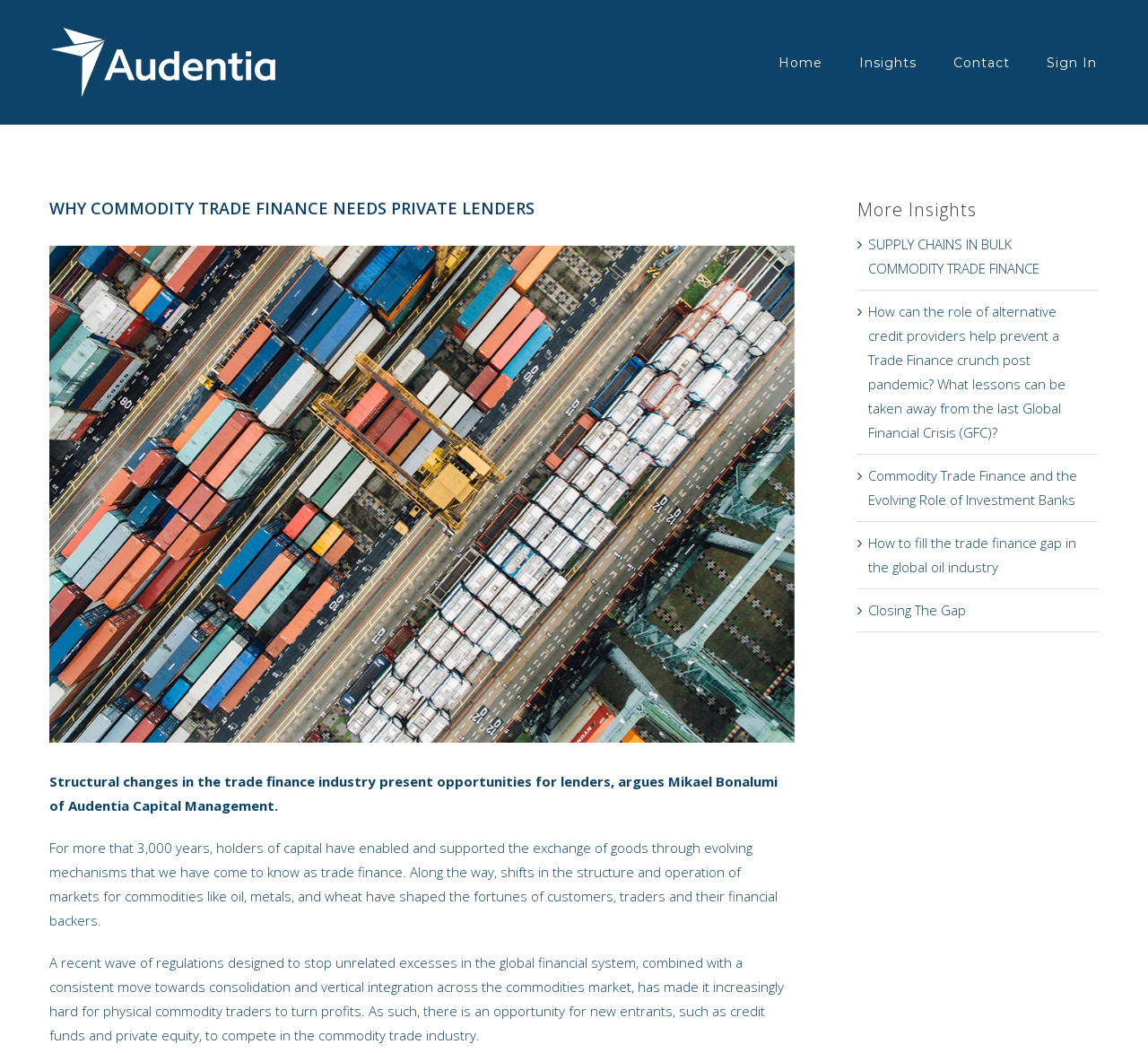Find the headline of the webpage and generate its text content.

WHY COMMODITY TRADE FINANCE NEEDS PRIVATE LENDERS